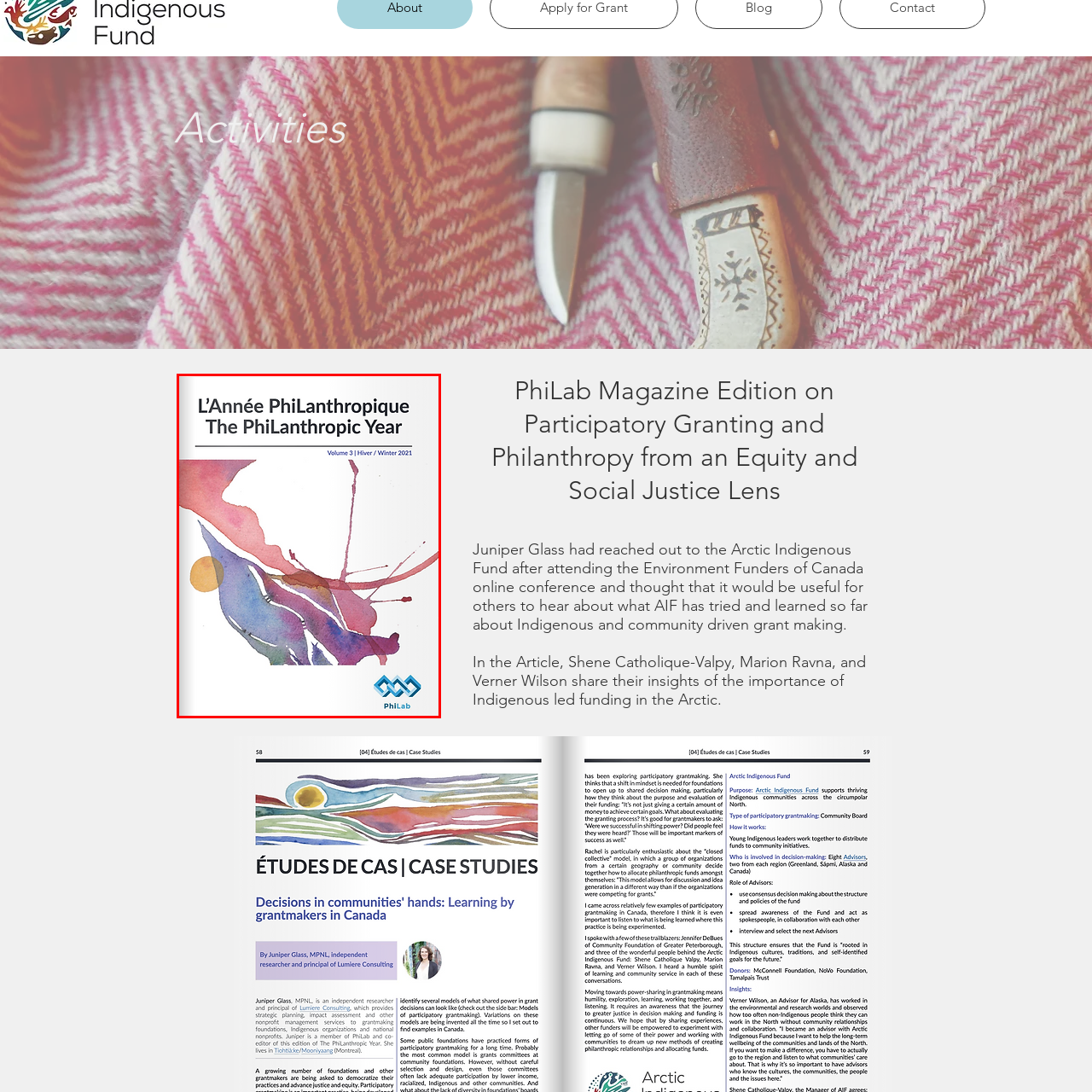Create a detailed narrative describing the image bounded by the red box.

The image features the cover of "L’Année PhiLanthropique: The PhiLanthropic Year," Volume 3 for Winter 2021. The design showcases a vibrant watercolor illustration, incorporating soft hues of pink, blue, and yellow, which blend seamlessly into one another, evoking a sense of harmony and creativity. At the top of the cover, the title is presented prominently in both French and English, emphasizing the theme of philanthropy. The bottom of the cover displays the PhiLab logo, reinforcing the publication's connection to philanthropic initiatives and efforts. This cover art visually represents the magazine's focus on social justice and community-driven grant-making, particularly in the context of Indigenous funding, as indicated in the accompanying description of the magazine's content.